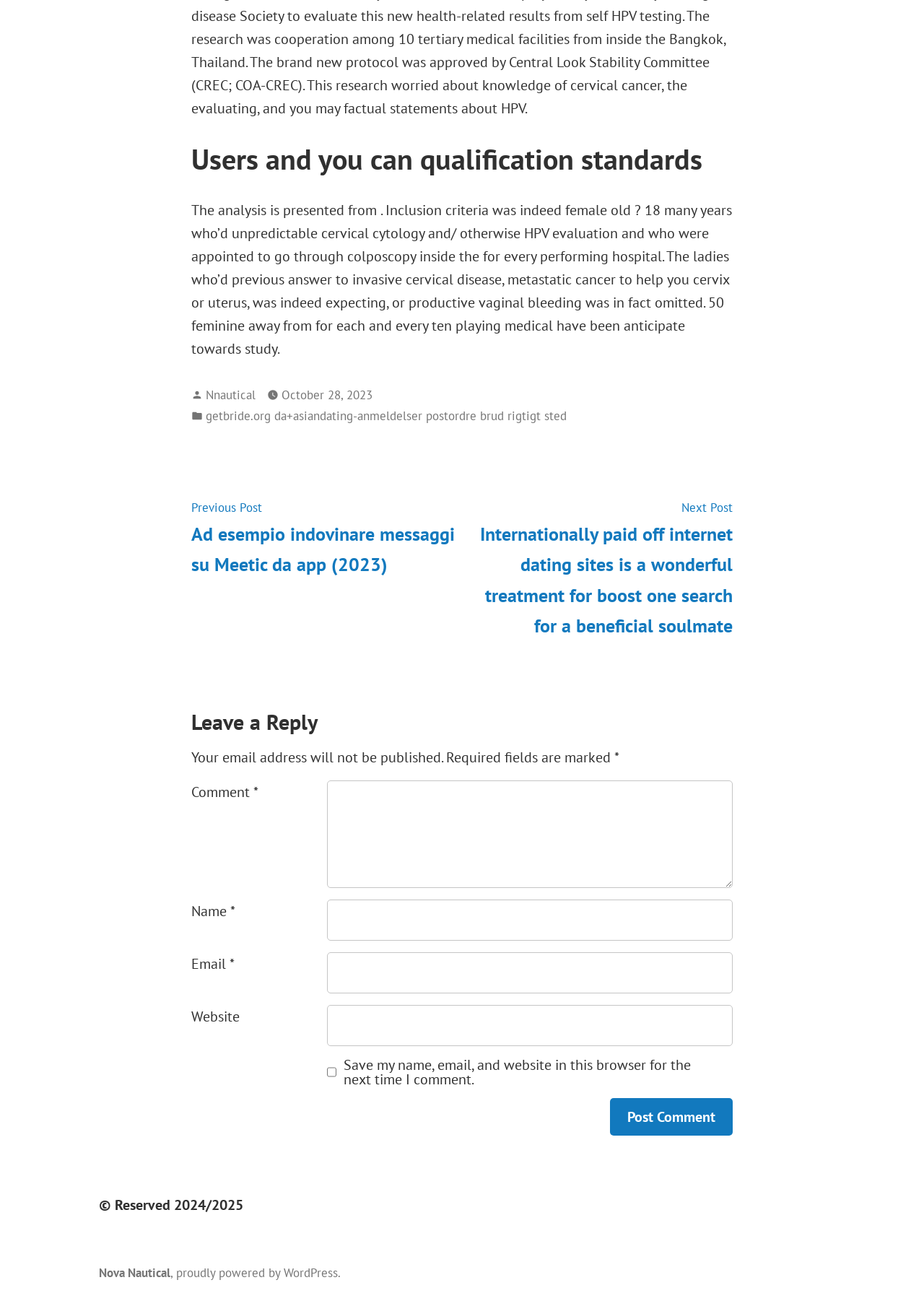Locate the bounding box coordinates of the element that should be clicked to fulfill the instruction: "Click on the 'Nnautical' link".

[0.223, 0.296, 0.277, 0.308]